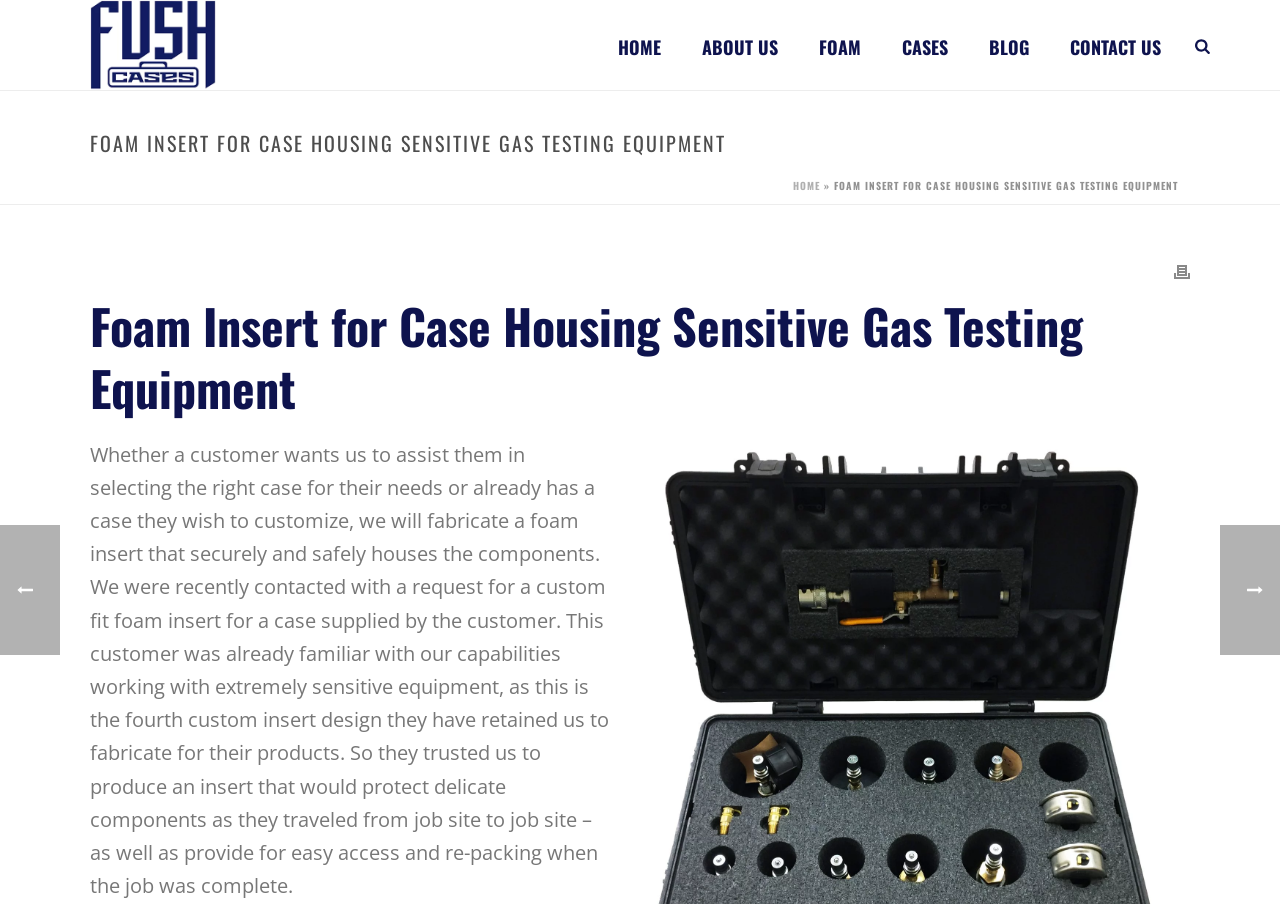Identify the bounding box of the UI element described as follows: "BLOG". Provide the coordinates as four float numbers in the range of 0 to 1 [left, top, right, bottom].

[0.757, 0.0, 0.82, 0.1]